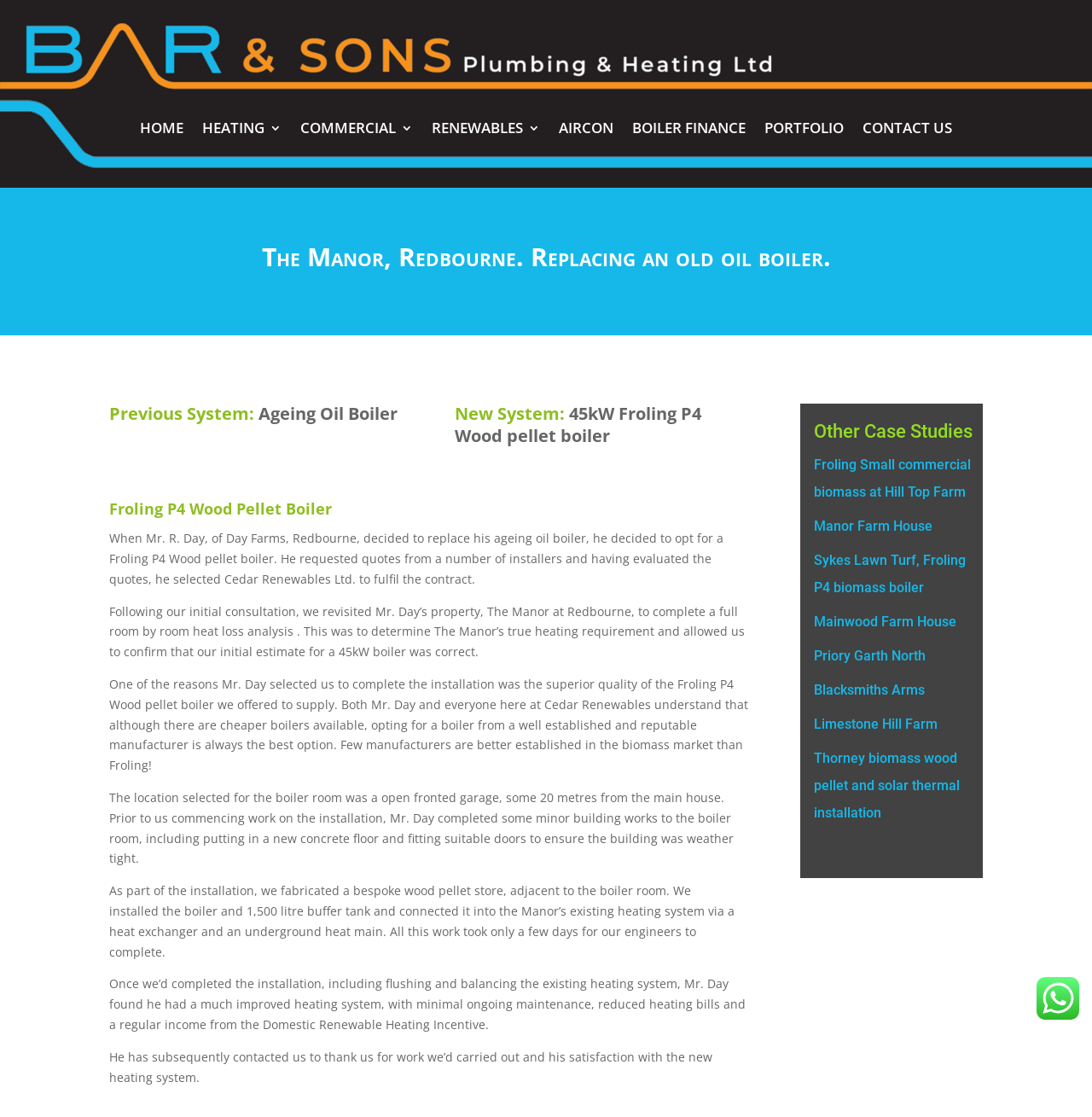Based on the image, please respond to the question with as much detail as possible:
What is the capacity of the new Froling P4 Wood pellet boiler?

The webpage content, specifically the 'New System:' section, mentions that the new boiler is a 45kW Froling P4 Wood pellet boiler.